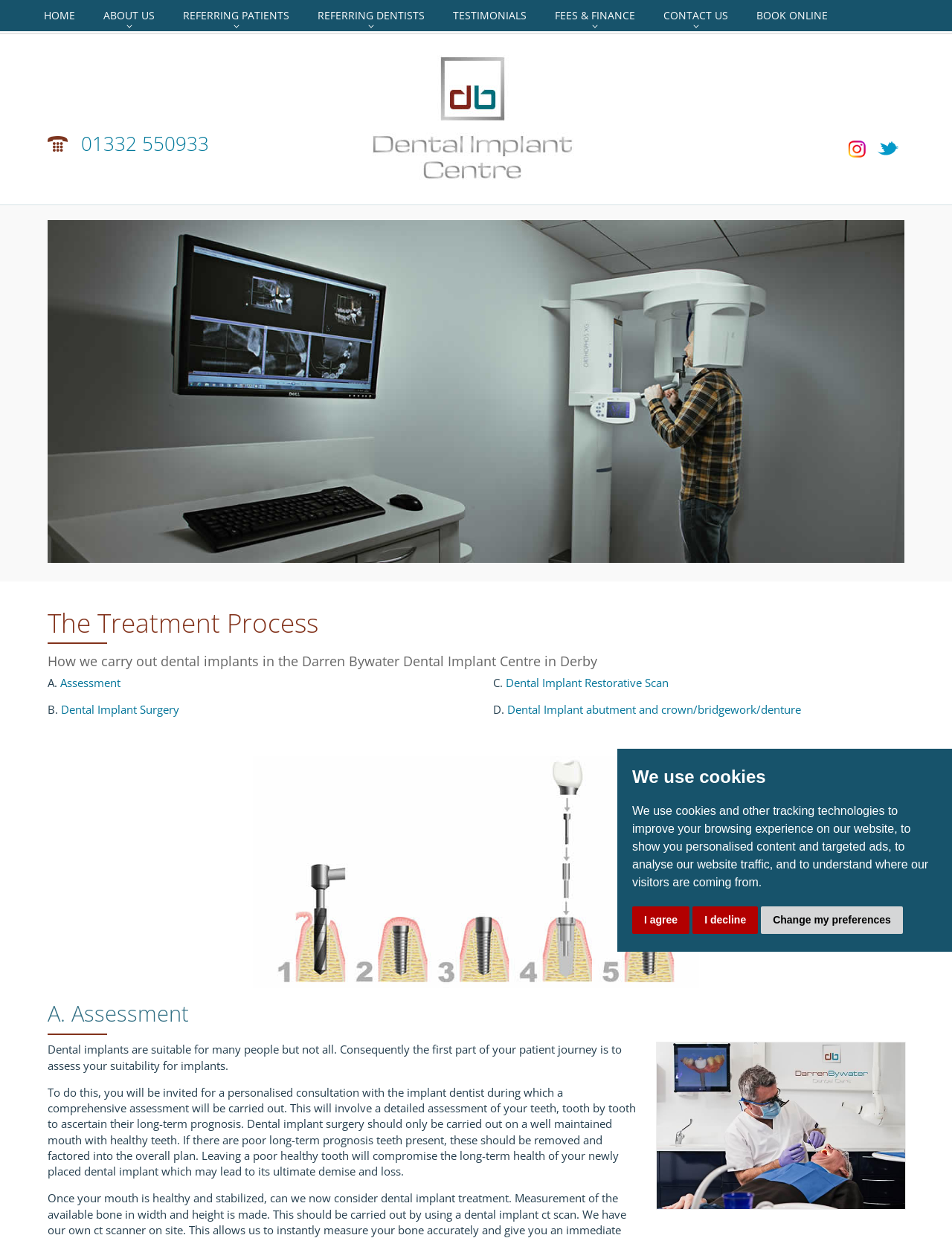What is the image below the 'The Treatment Process' heading?
Offer a detailed and exhaustive answer to the question.

I looked at the section of the webpage that displays the treatment process and found an image below the 'The Treatment Process' heading. The image is described as 'Dental implant treatment process'.